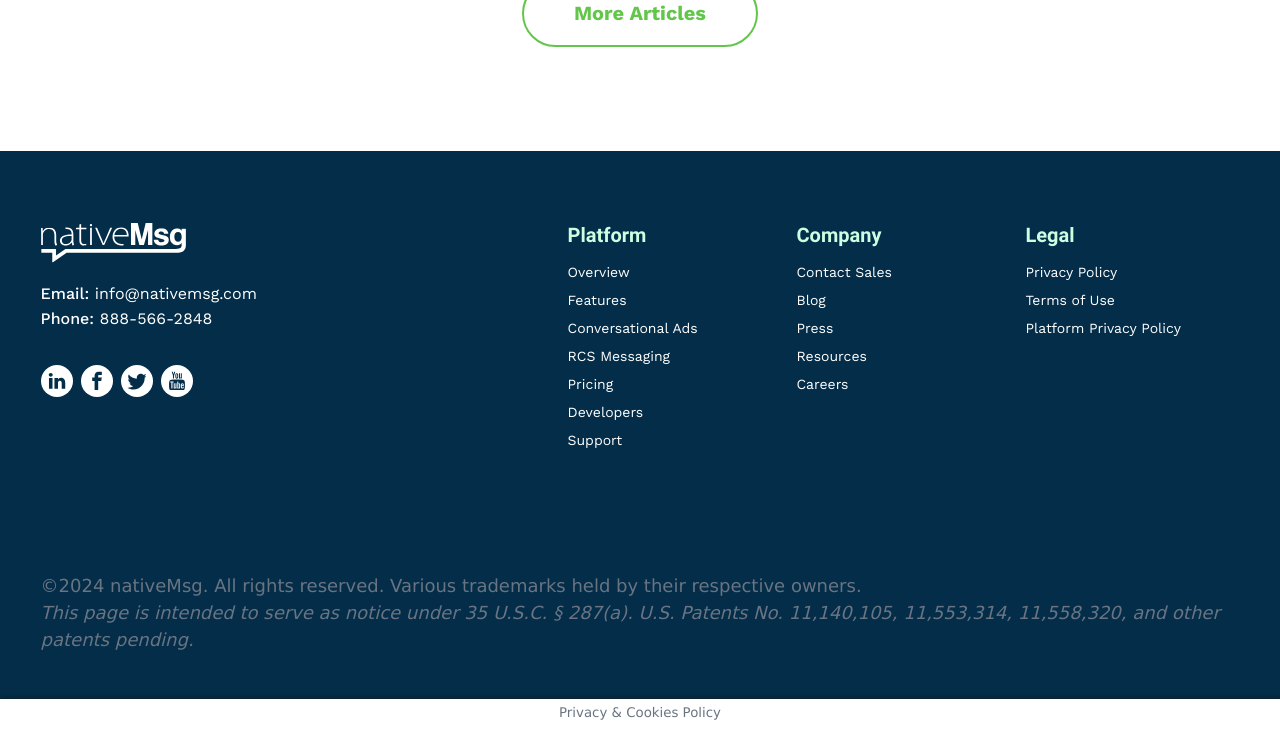Please find the bounding box coordinates of the clickable region needed to complete the following instruction: "Click the Platform link". The bounding box coordinates must consist of four float numbers between 0 and 1, i.e., [left, top, right, bottom].

[0.443, 0.309, 0.599, 0.336]